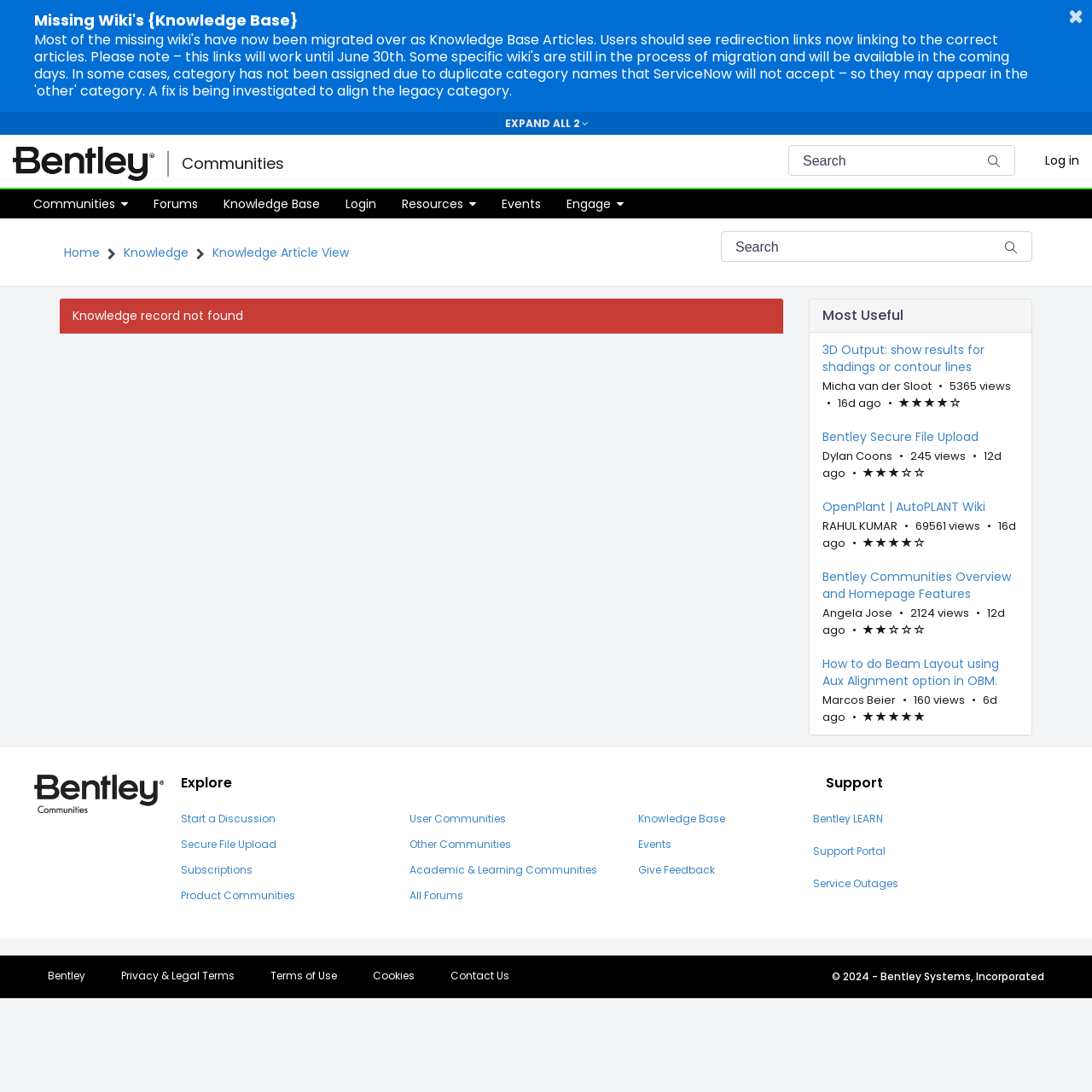Convey a detailed summary of the webpage, mentioning all key elements.

The webpage is a knowledge article view within a community platform. At the top, there is an announcement about missing wiki's being migrated to knowledge base articles, with a button to dismiss the announcement. Below this, there are navigation links to the homepage, communities, and a toggle navigation button. A search bar is also present, accompanied by a submit search button.

The main content area is divided into two sections. On the left, there is a menu with links to various sections, including communities, forums, knowledge base, and resources. On the right, there is a list of most useful articles, each with a title, author, view count, and rating. The articles are grouped together, with each group containing a link to the article, metadata, and a timestamp indicating when it was last updated.

At the bottom of the page, there is a footer section with links to explore, start a discussion, secure file upload, subscriptions, and product communities.

Throughout the page, there are various buttons, links, and form elements, including a login link at the top right corner. The overall layout is organized, with clear headings and concise text, making it easy to navigate and find relevant information.